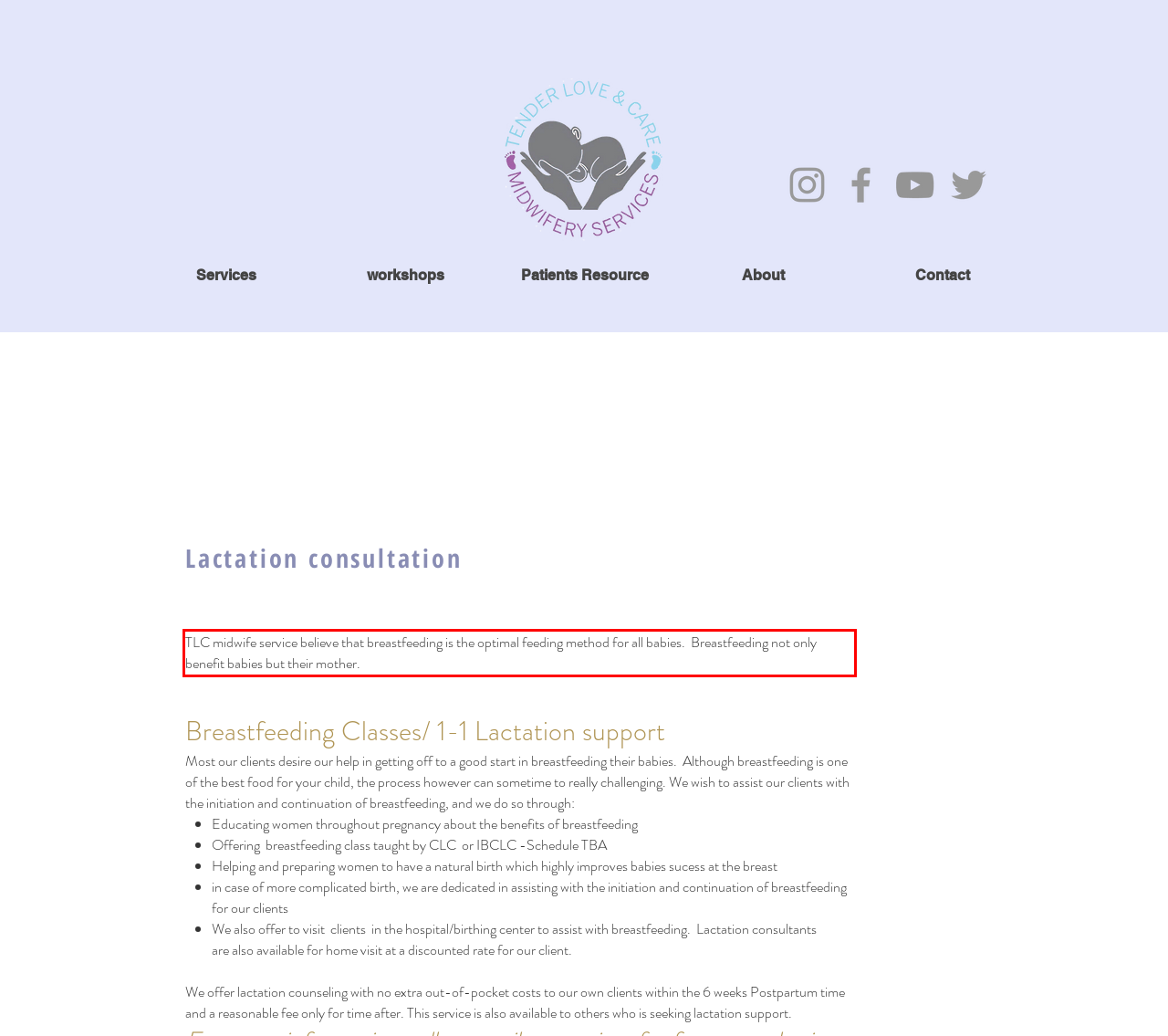Identify the text within the red bounding box on the webpage screenshot and generate the extracted text content.

TLC midwife service believe that breastfeeding is the optimal feeding method for all babies. Breastfeeding not only benefit babies but their mother.